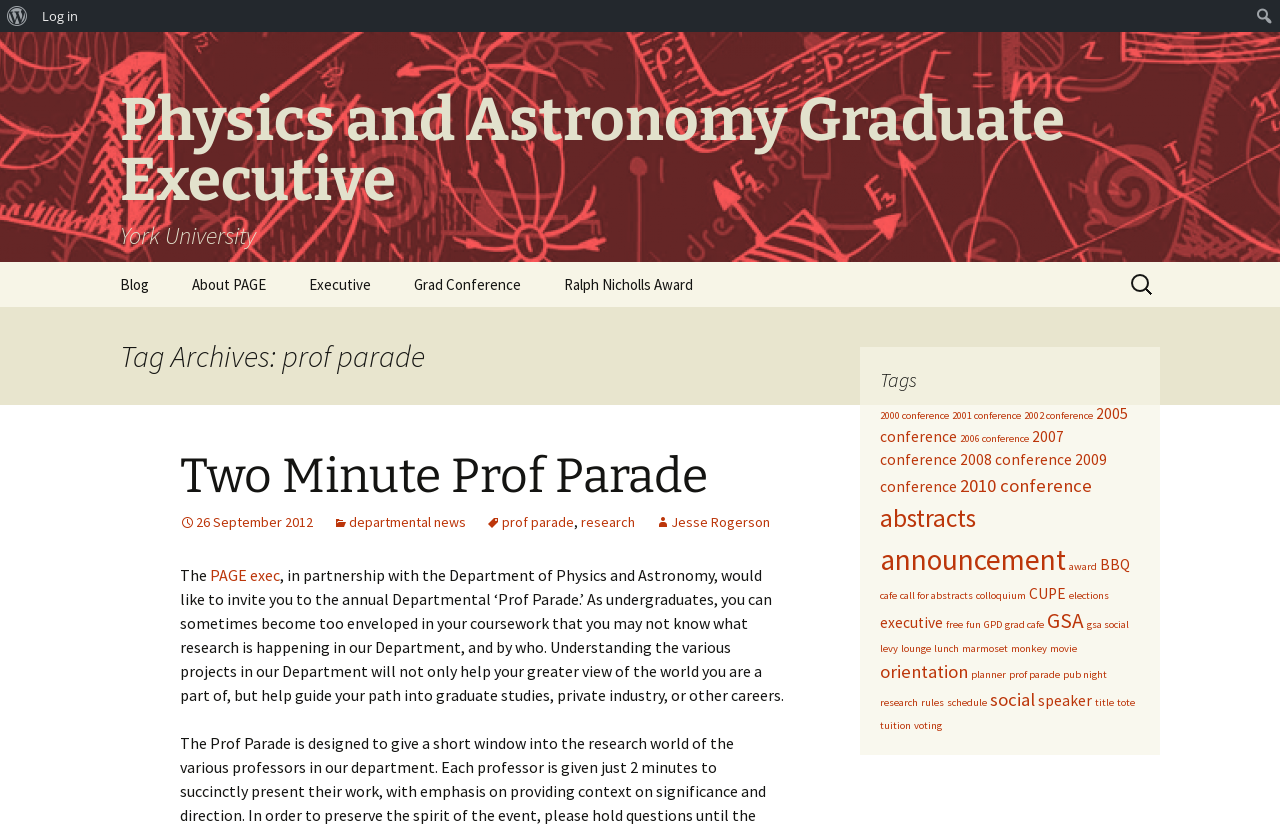Please find the bounding box coordinates of the element that must be clicked to perform the given instruction: "Learn about the executive". The coordinates should be four float numbers from 0 to 1, i.e., [left, top, right, bottom].

[0.226, 0.316, 0.305, 0.37]